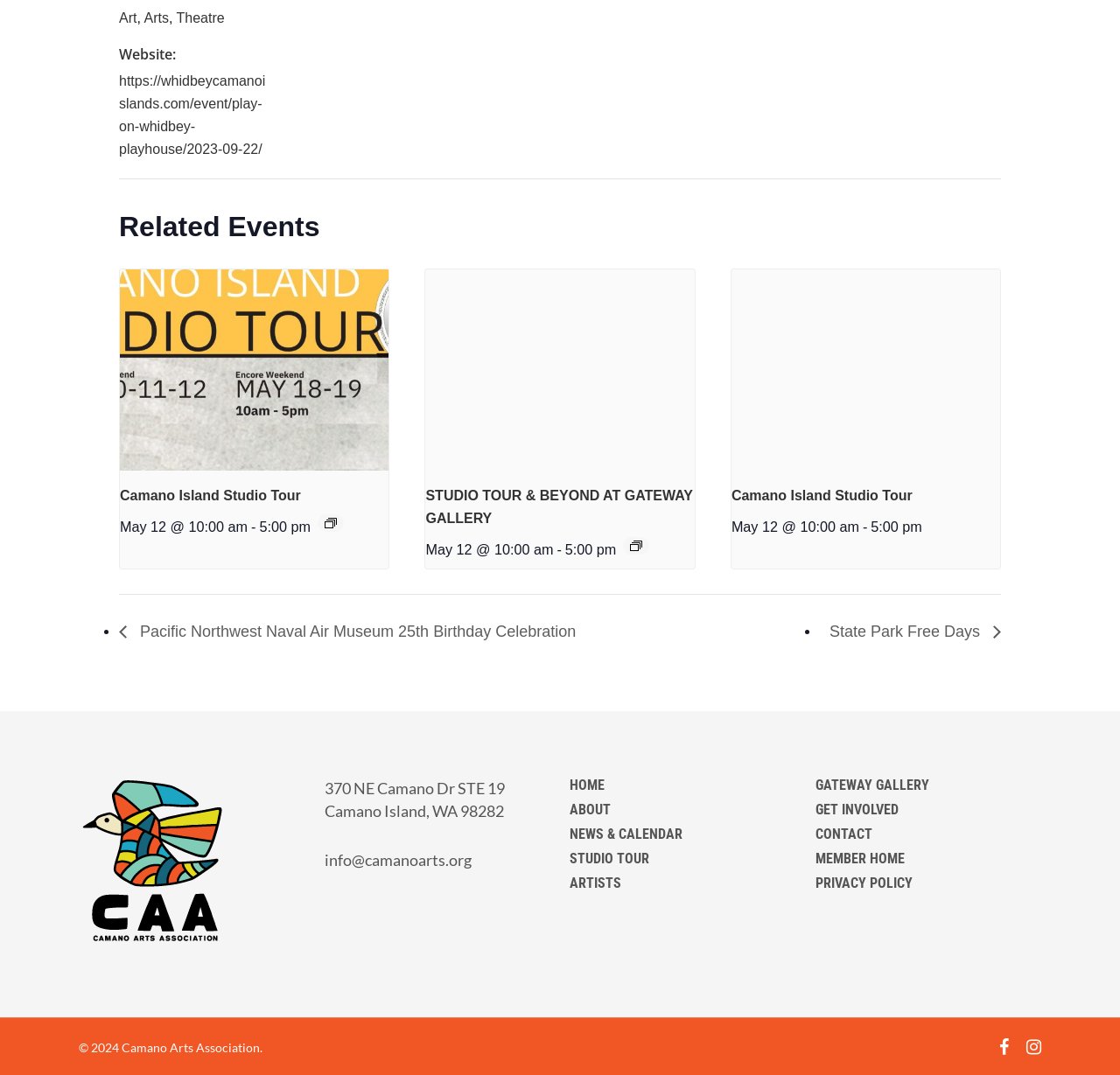Please find the bounding box coordinates (top-left x, top-left y, bottom-right x, bottom-right y) in the screenshot for the UI element described as follows: State Park Free Days »

[0.732, 0.58, 0.894, 0.596]